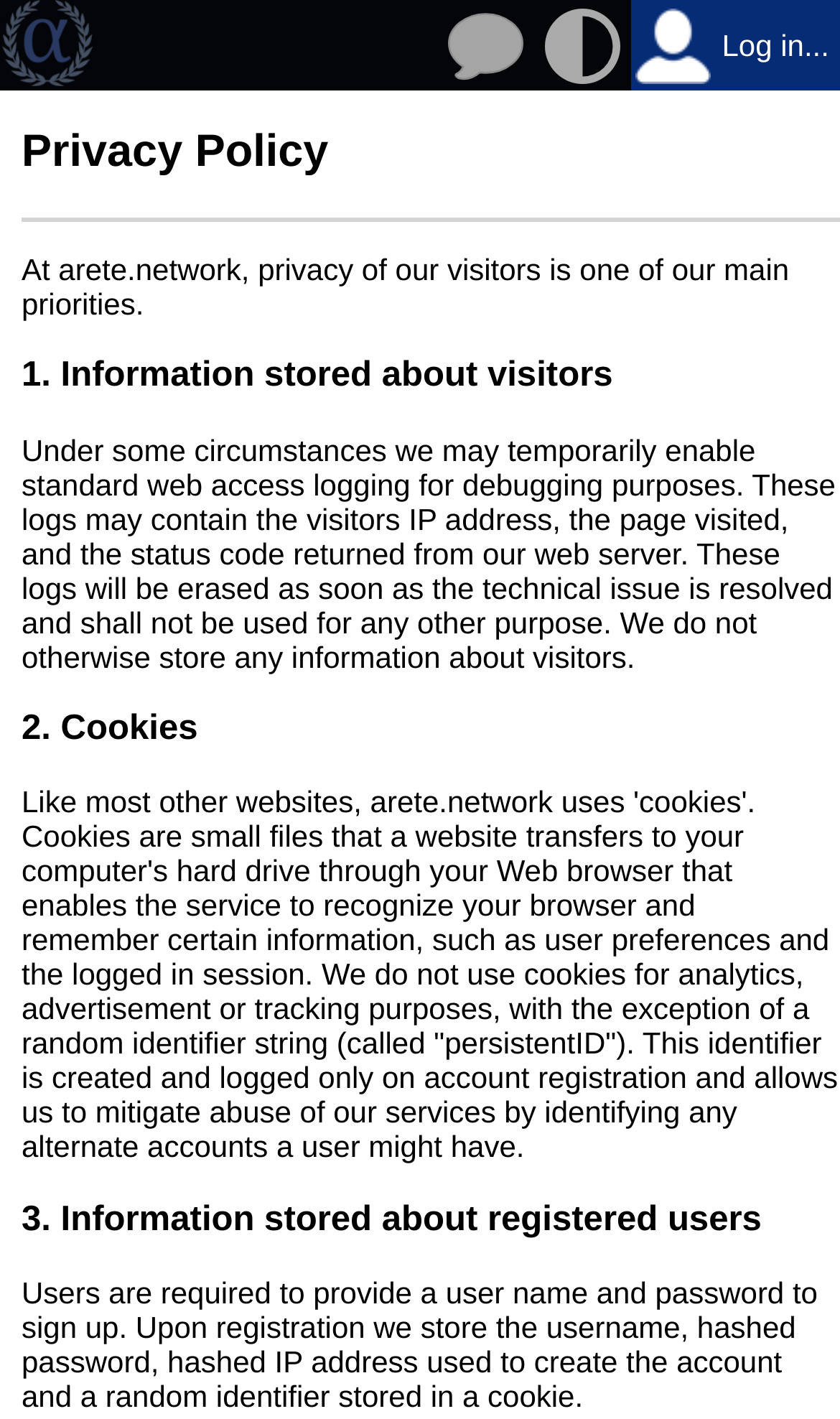Describe all significant elements and features of the webpage.

The webpage is about the Privacy Policy of Arete Network. At the top, there are two images, likely logos or icons, positioned side by side. To the right of these images, there is a "Log in..." link. Below these elements, there is a prominent heading "Privacy Policy" followed by a horizontal separator line.

The main content of the page is divided into four sections, each with a heading and descriptive text. The first section, "1. Information stored about visitors", explains that the website may temporarily enable web access logging for debugging purposes, but these logs will be erased once the issue is resolved. The second section, "2. Cookies", describes how the website uses cookies to recognize browsers and remember user preferences, but does not use them for analytics, advertisement, or tracking purposes.

The third section, "3. Information stored about registered users", explains that users are required to provide a username and password to sign up, and upon registration, the website stores the username, hashed password, hashed IP address, and a random identifier stored in a cookie. The text is presented in a clear and concise manner, with each section building upon the previous one to provide a comprehensive overview of the website's privacy policy.